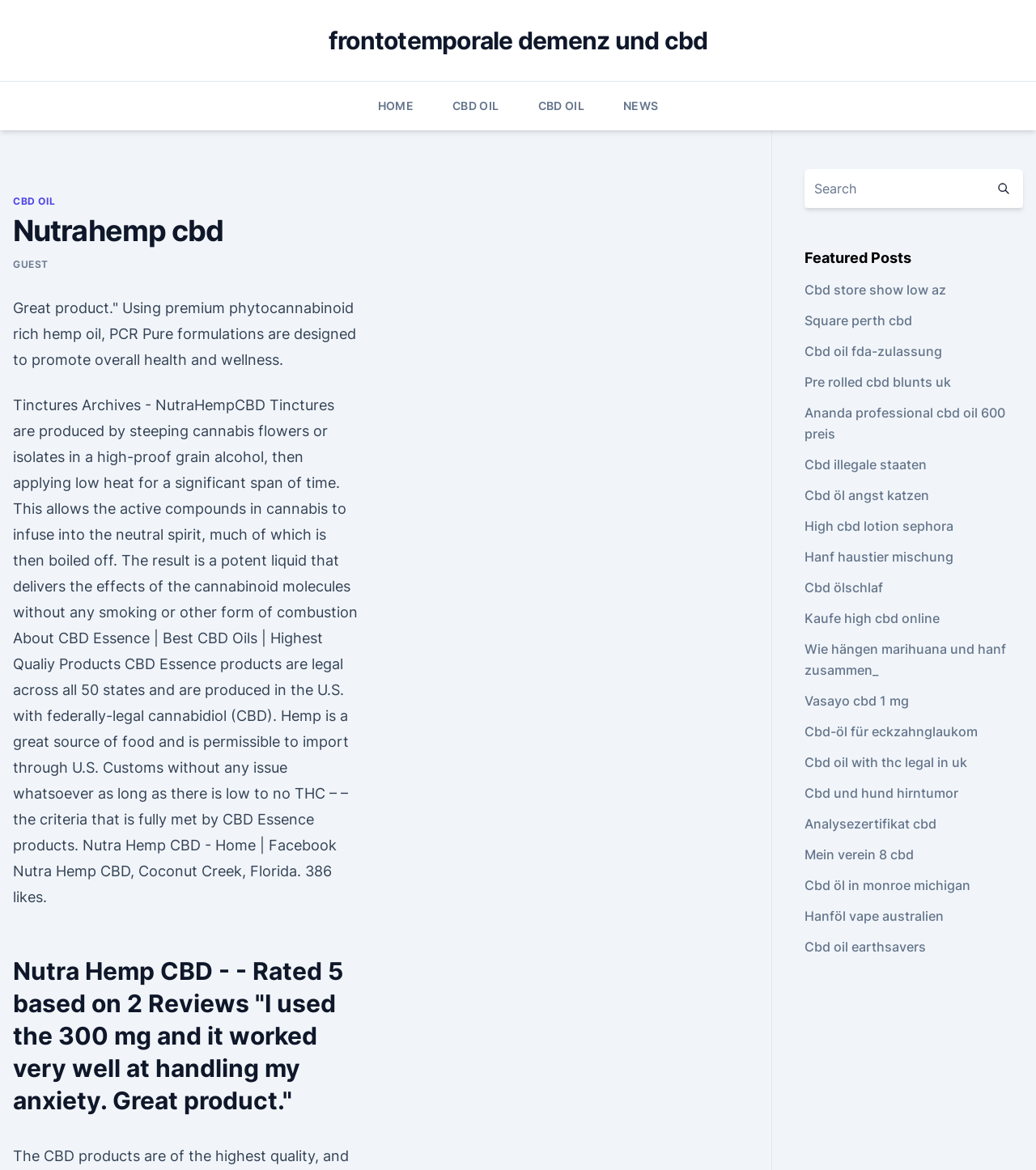Identify the bounding box for the given UI element using the description provided. Coordinates should be in the format (top-left x, top-left y, bottom-right x, bottom-right y) and must be between 0 and 1. Here is the description: Guest

[0.012, 0.221, 0.047, 0.231]